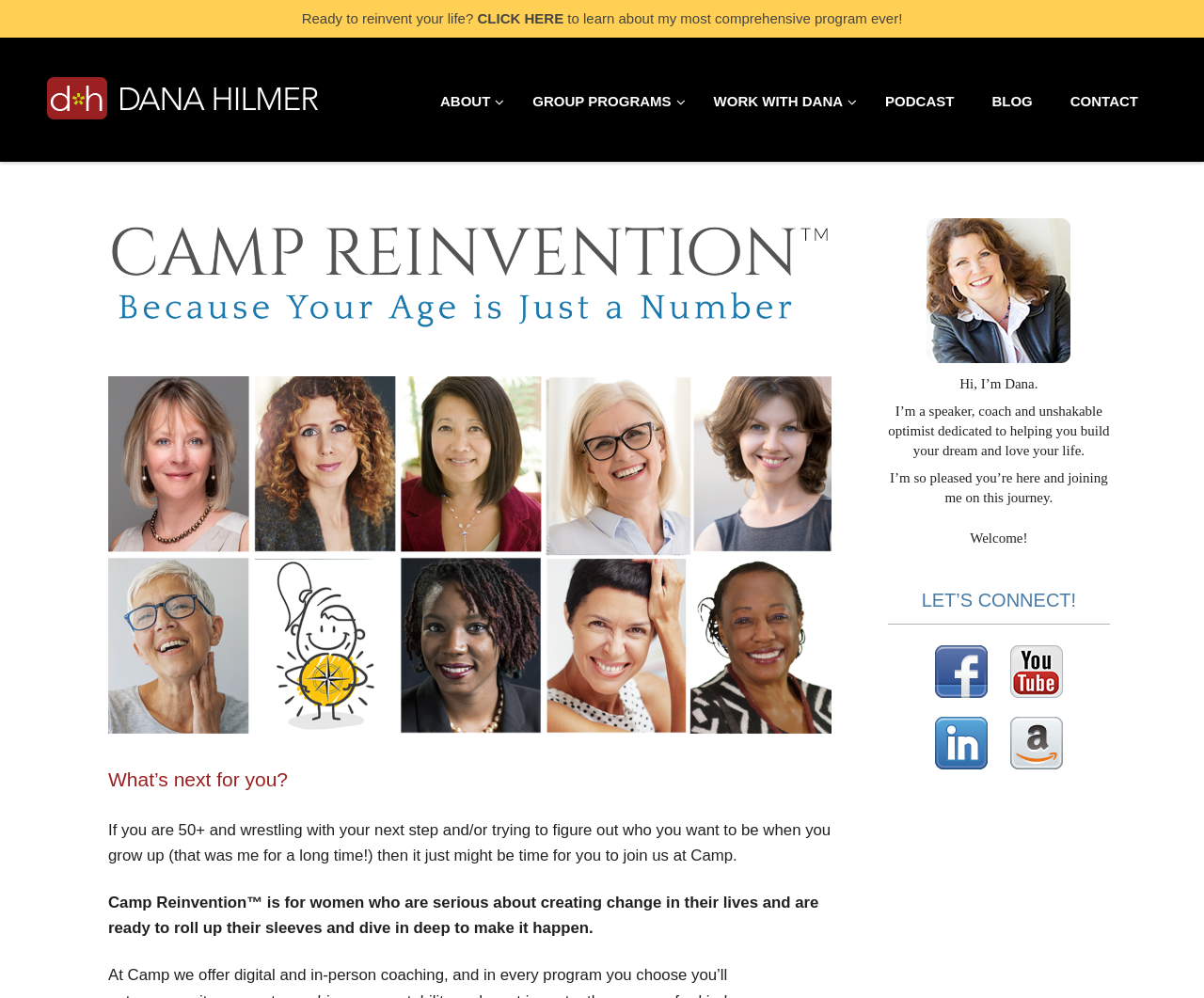Determine the bounding box for the UI element described here: "alt="Linked In"".

[0.777, 0.716, 0.82, 0.734]